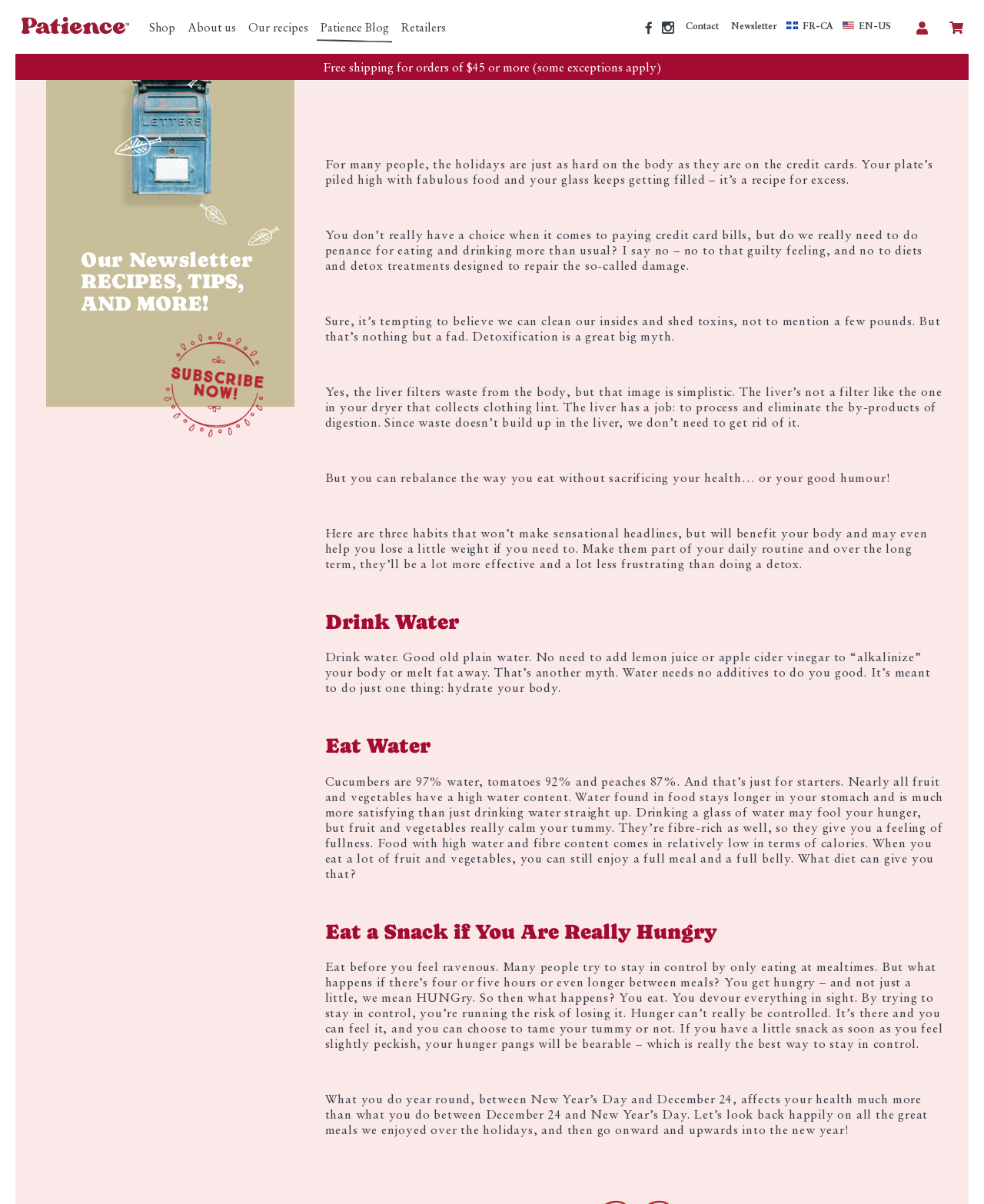Based on the element description parent_node: Our Newsletter, identify the bounding box of the UI element in the given webpage screenshot. The coordinates should be in the format (top-left x, top-left y, bottom-right x, bottom-right y) and must be between 0 and 1.

[0.158, 0.271, 0.276, 0.37]